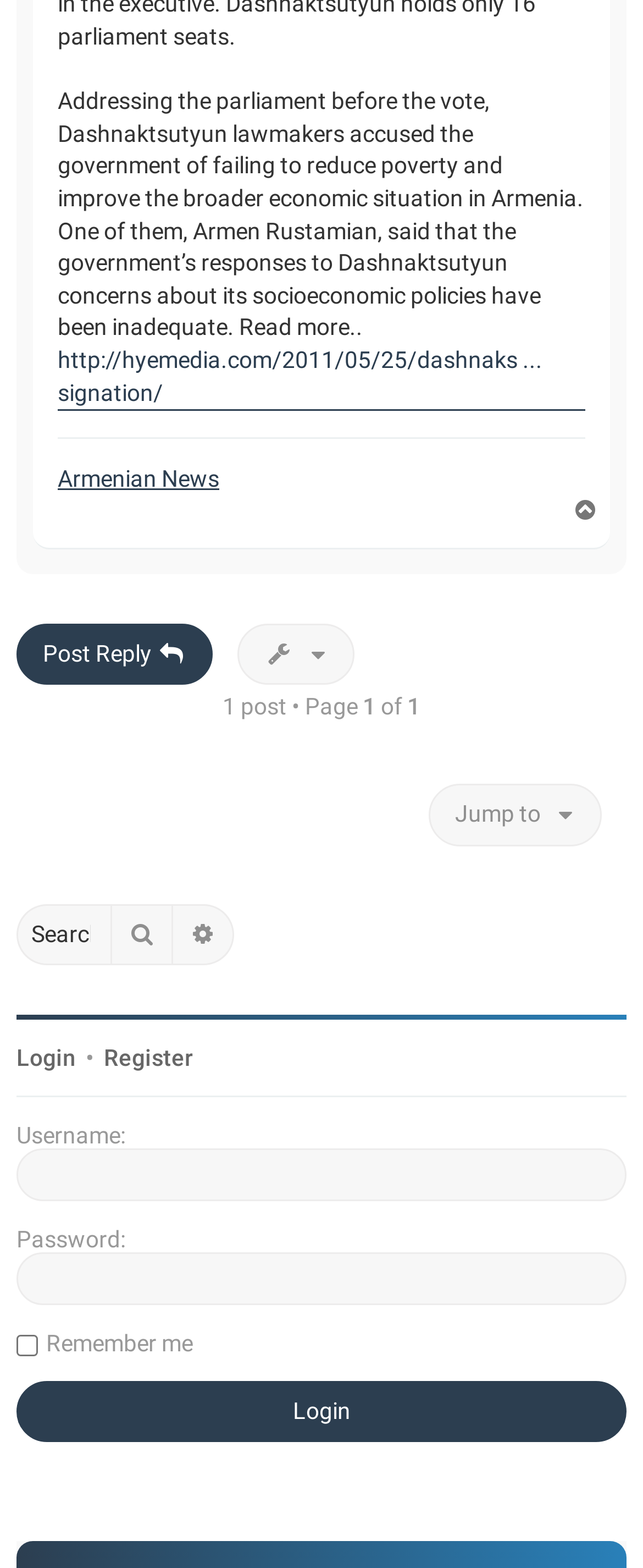Locate the UI element that matches the description parent_node: Username: Password: name="autologin" in the webpage screenshot. Return the bounding box coordinates in the format (top-left x, top-left y, bottom-right x, bottom-right y), with values ranging from 0 to 1.

[0.026, 0.851, 0.059, 0.865]